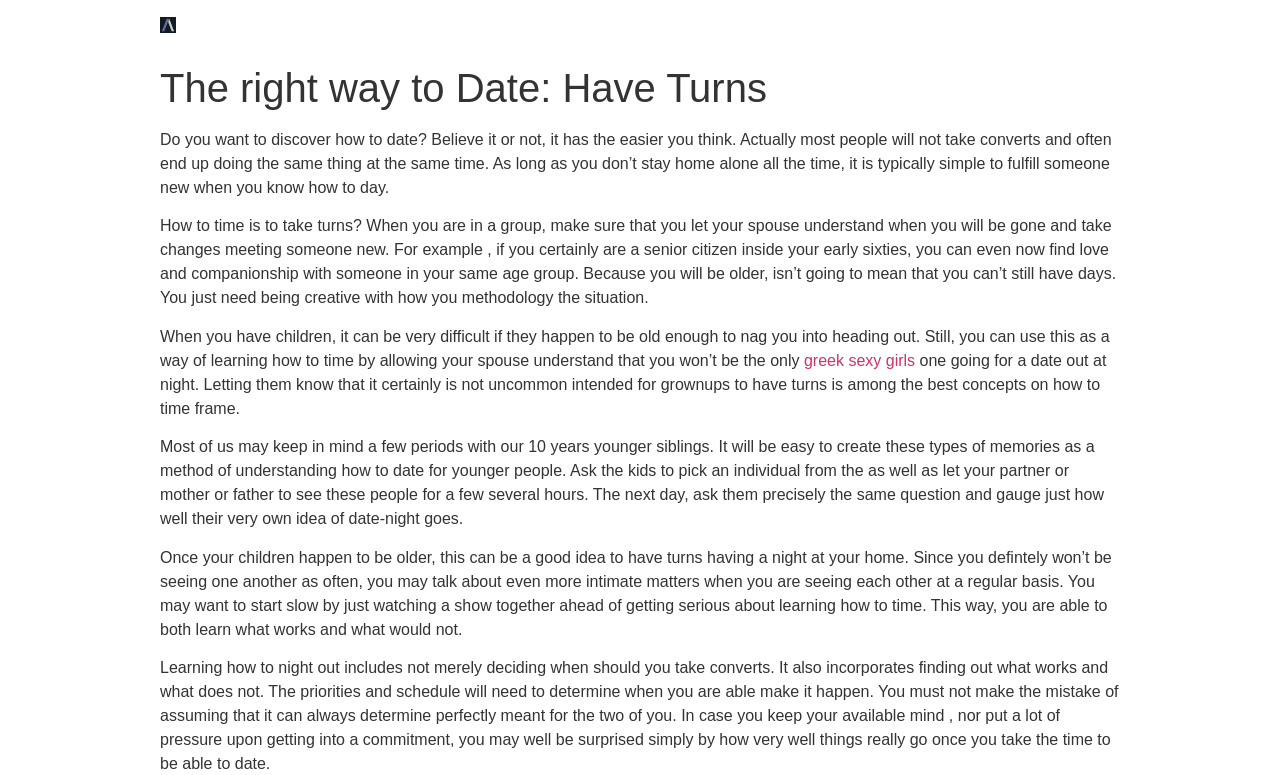Summarize the webpage with intricate details.

The webpage appears to be an article or blog post about dating advice, specifically focused on taking turns and learning how to date. At the top of the page, there is a link to "Aircraft Invest" accompanied by a small image, which is positioned near the top-left corner of the page.

Below the link, there is a large header that spans most of the page's width, containing the title "The right way to Date: Have Turns". 

The main content of the page is divided into five paragraphs of text, each discussing different aspects of taking turns while dating. The paragraphs are positioned in a vertical column, starting from the top-left corner of the page and extending downwards. The text is written in a conversational tone, offering advice and suggestions on how to navigate dating while taking turns.

In the middle of the page, there is a link to "greek sexy girls", which is positioned to the right of the main text column. This link appears to be an advertisement or a related resource.

Overall, the webpage is focused on providing dating advice and guidance, with a clear and easy-to-read layout that makes it simple to follow along with the author's suggestions.